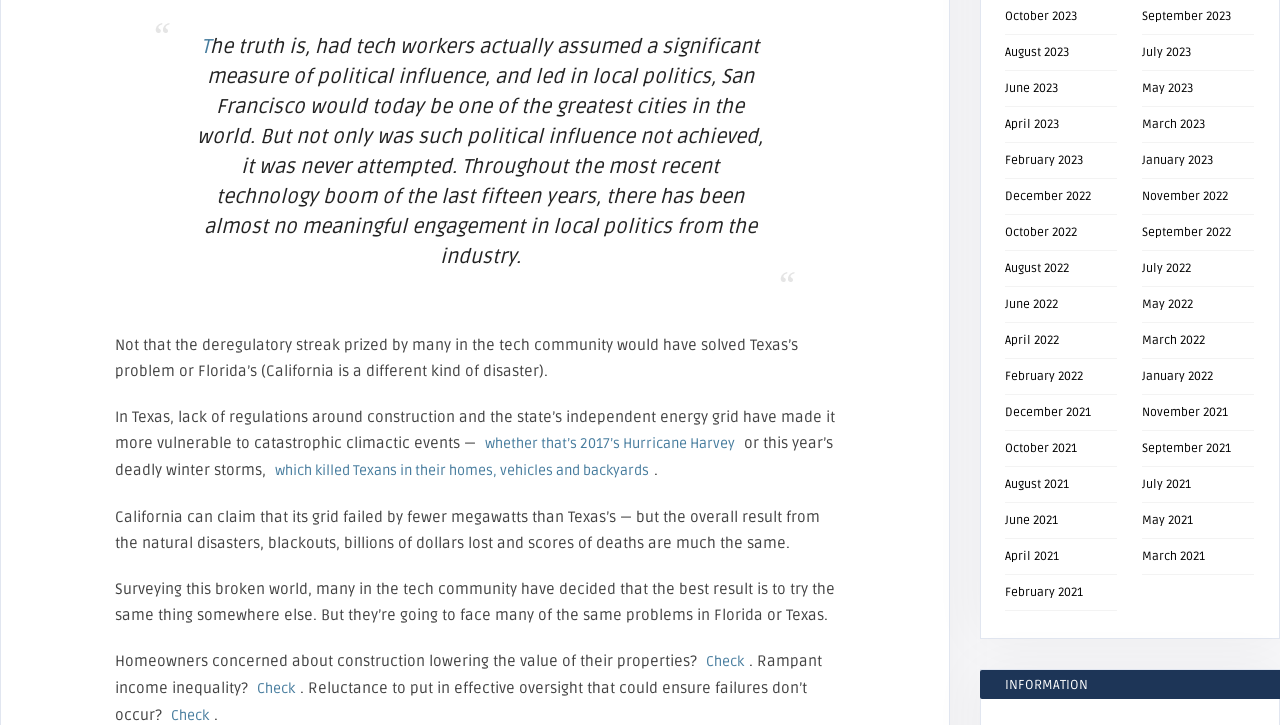What is the purpose of the links at the top of the page?
Provide a fully detailed and comprehensive answer to the question.

The links at the top of the page, such as 'October 2023', 'September 2023', etc., appear to be archives of previous articles or posts, allowing users to navigate to and read older content.